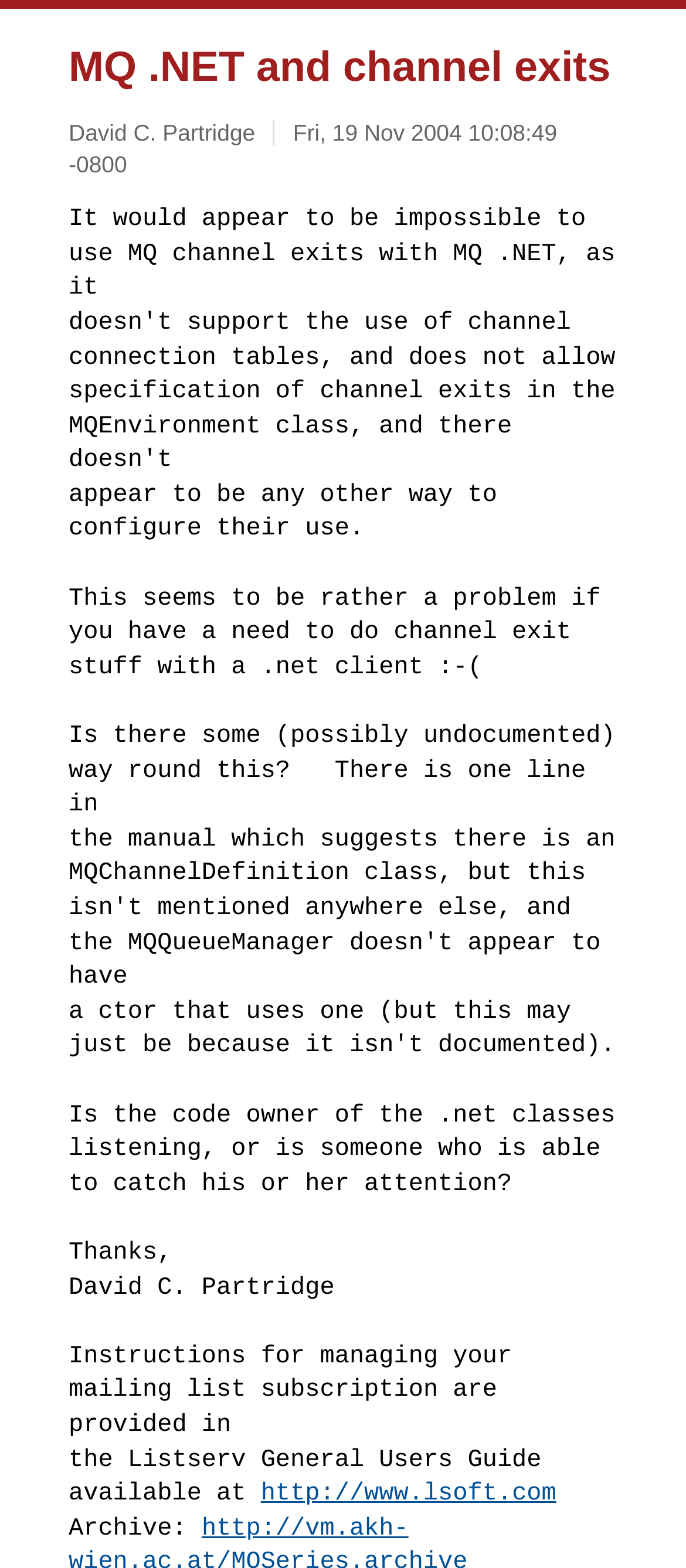Please find and report the primary heading text from the webpage.

MQ .NET and channel exits